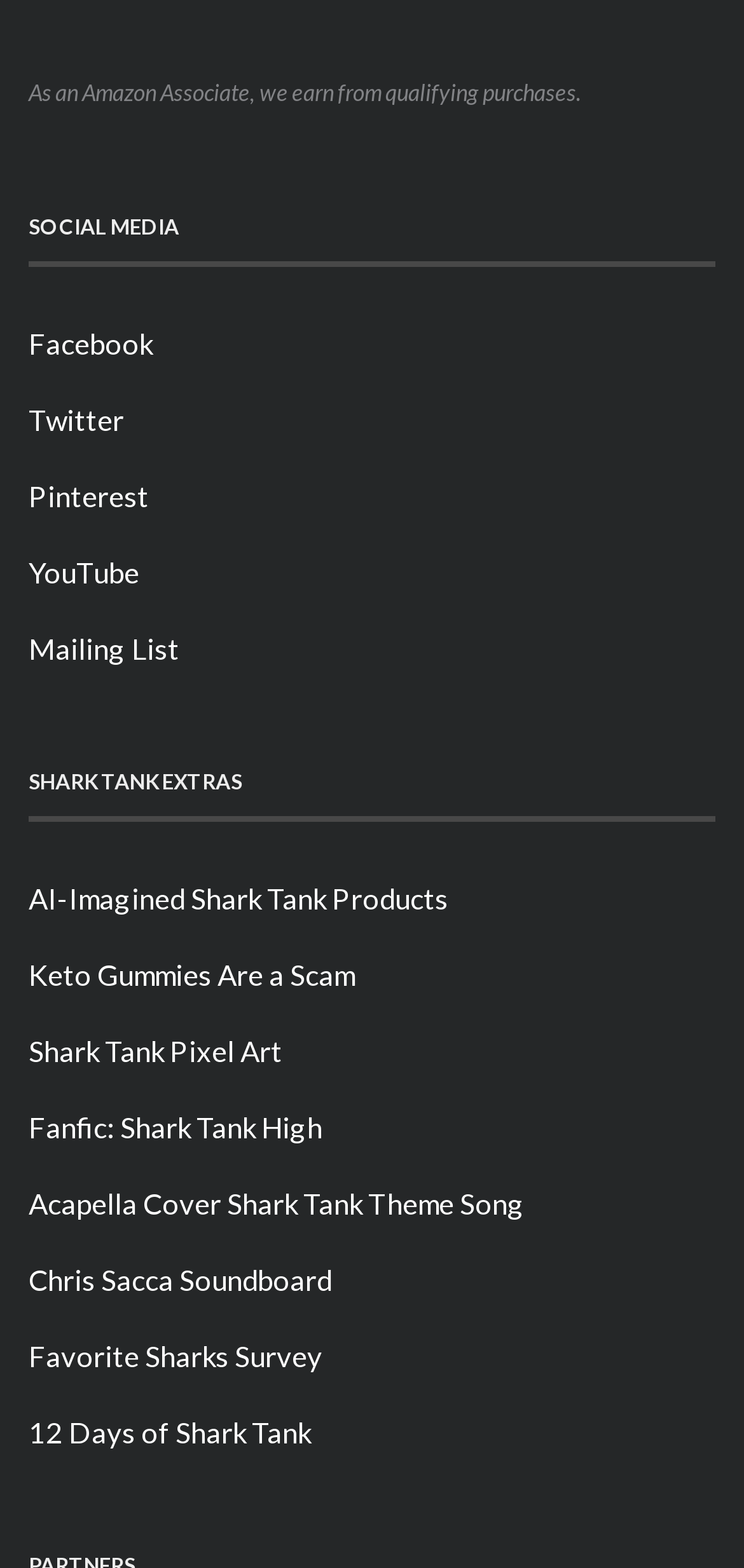Please indicate the bounding box coordinates of the element's region to be clicked to achieve the instruction: "Explore AI-Imagined Shark Tank Products". Provide the coordinates as four float numbers between 0 and 1, i.e., [left, top, right, bottom].

[0.038, 0.562, 0.603, 0.584]